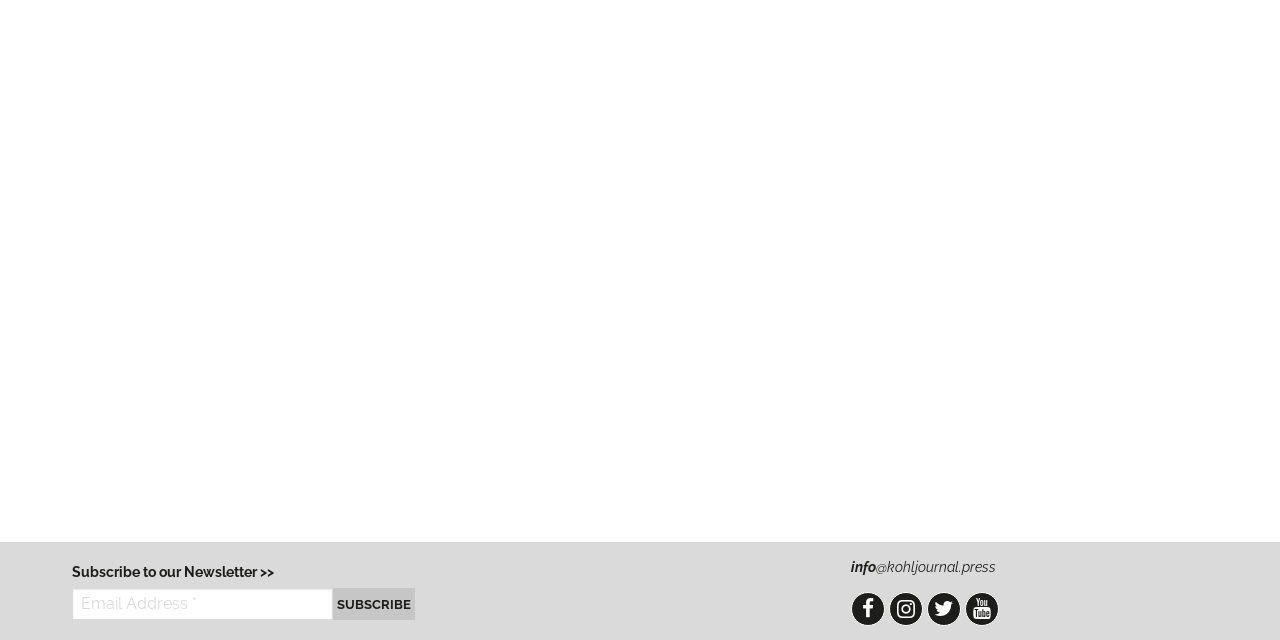Using the format (top-left x, top-left y, bottom-right x, bottom-right y), provide the bounding box coordinates for the described UI element. All values should be floating point numbers between 0 and 1: Subscribe

[0.26, 0.918, 0.324, 0.968]